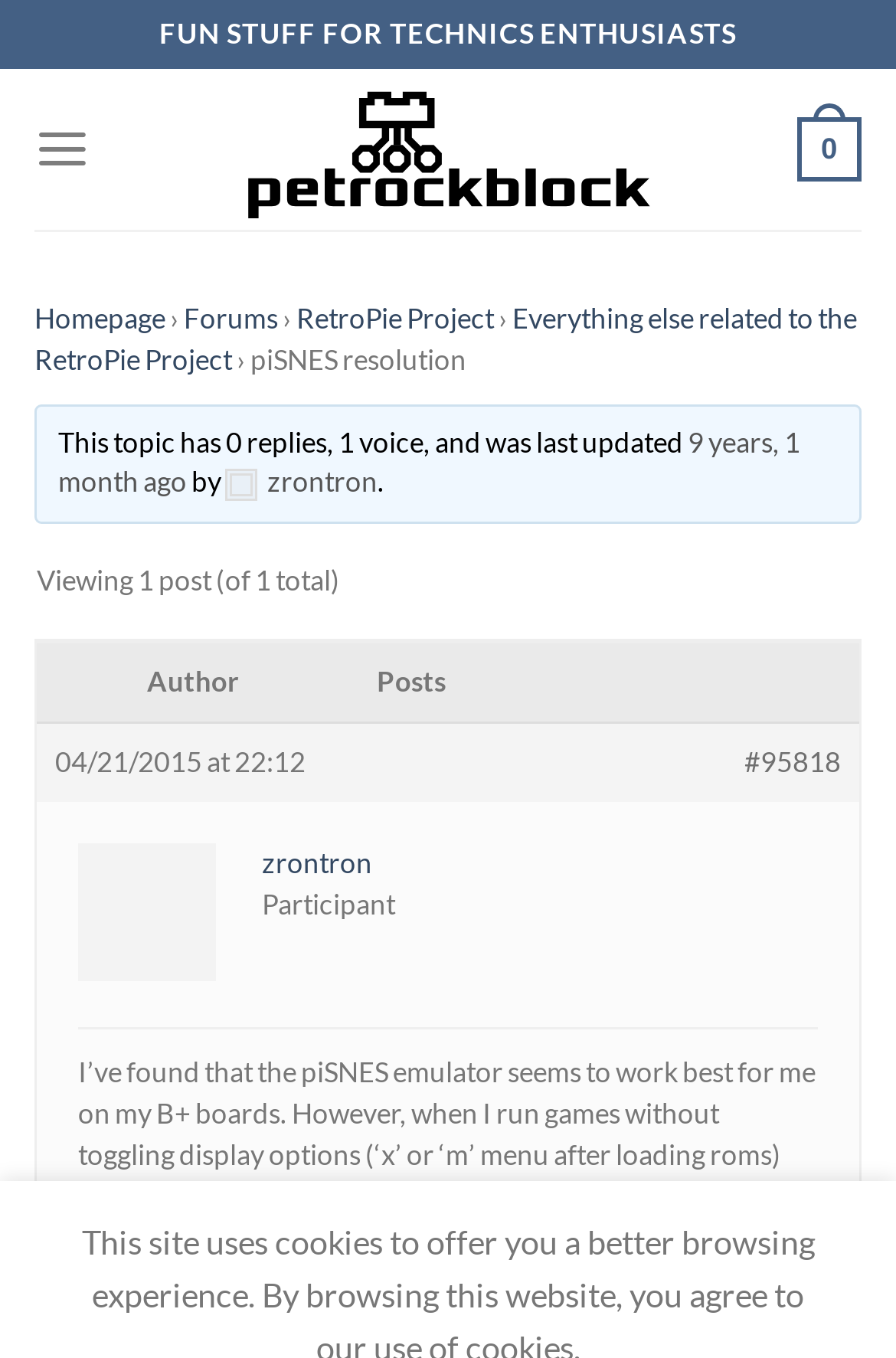Identify the bounding box coordinates of the clickable region necessary to fulfill the following instruction: "Click on the link to replace convoluted air spring". The bounding box coordinates should be four float numbers between 0 and 1, i.e., [left, top, right, bottom].

None